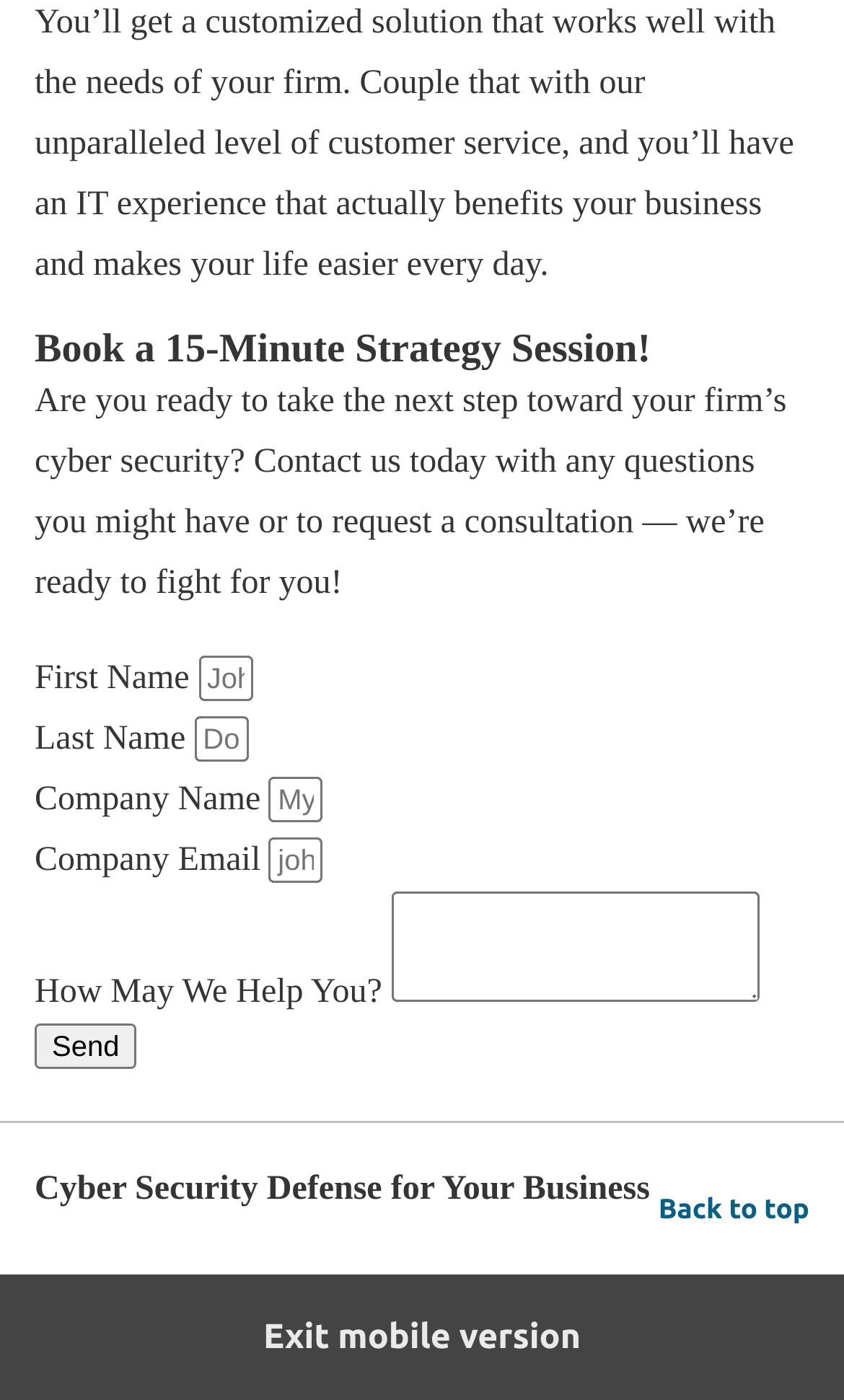Determine the coordinates of the bounding box that should be clicked to complete the instruction: "Click the Back to top link". The coordinates should be represented by four float numbers between 0 and 1: [left, top, right, bottom].

[0.78, 0.845, 0.959, 0.885]